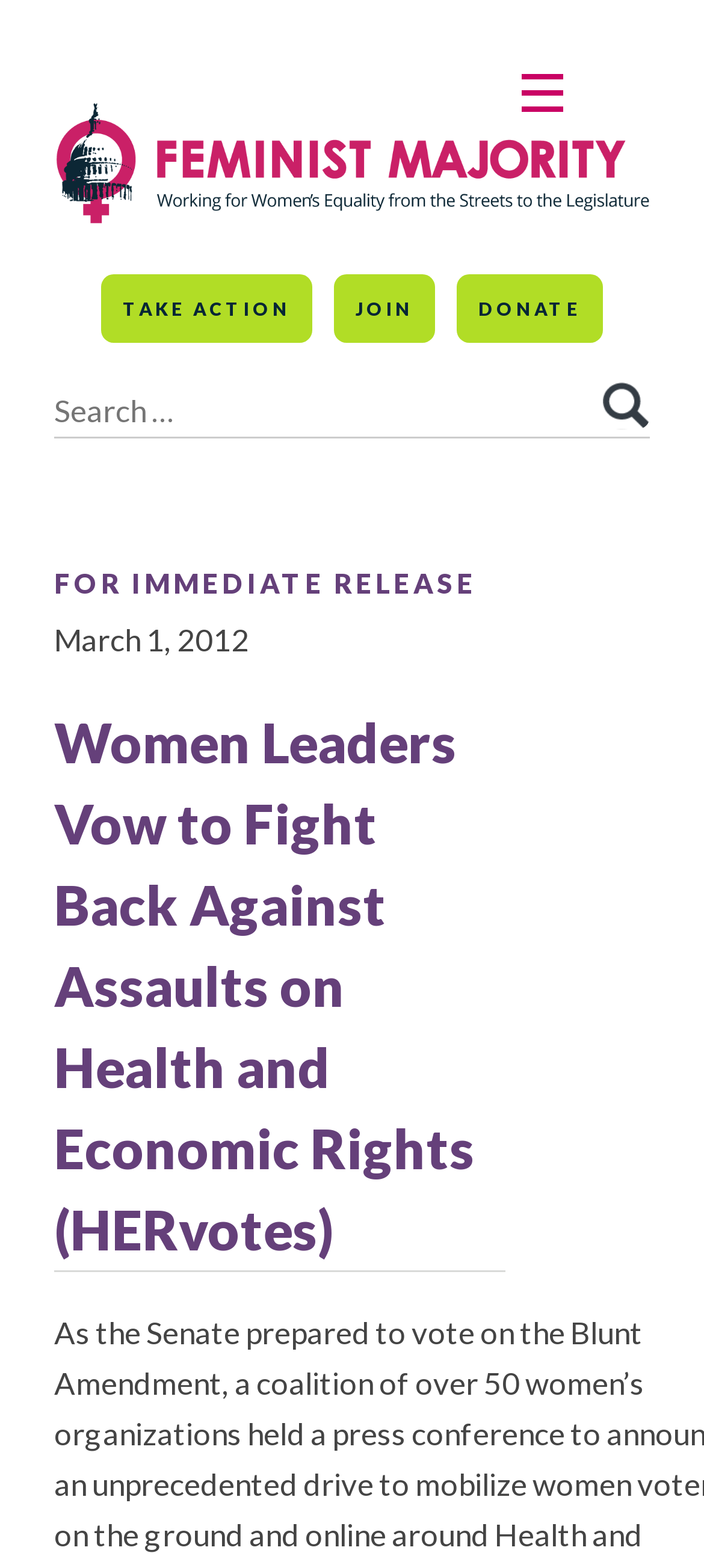Predict the bounding box coordinates for the UI element described as: "Menu". The coordinates should be four float numbers between 0 and 1, presented as [left, top, right, bottom].

[0.718, 0.046, 0.821, 0.071]